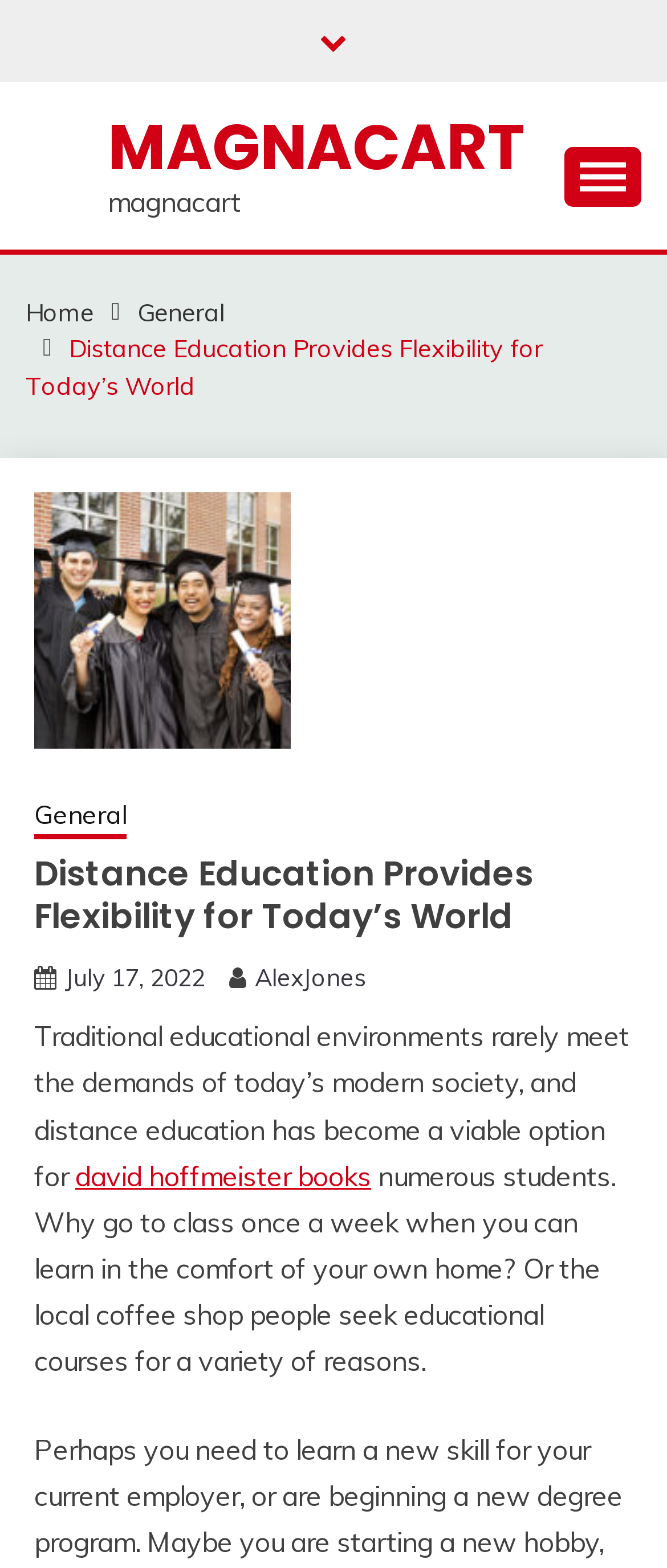What is the date of the article?
Carefully analyze the image and provide a detailed answer to the question.

I found the date of the article by looking at the links in the breadcrumbs navigation section, where I saw a link with the text 'July 17, 2022'. This suggests that the article was published on this date.